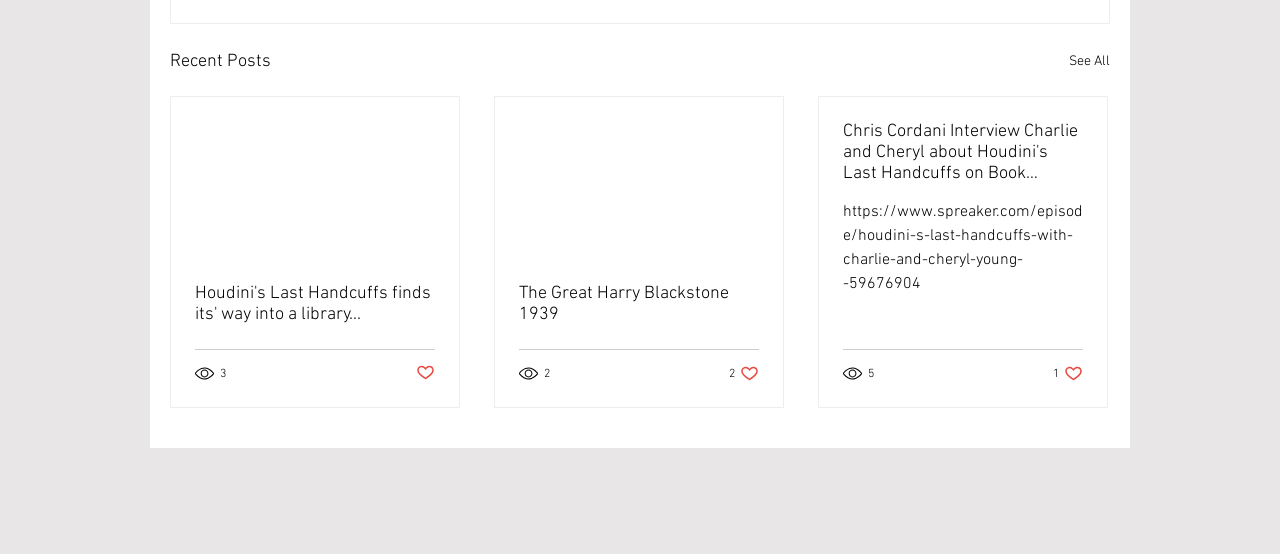Identify the bounding box coordinates for the UI element described as: "See All".

[0.835, 0.084, 0.867, 0.137]